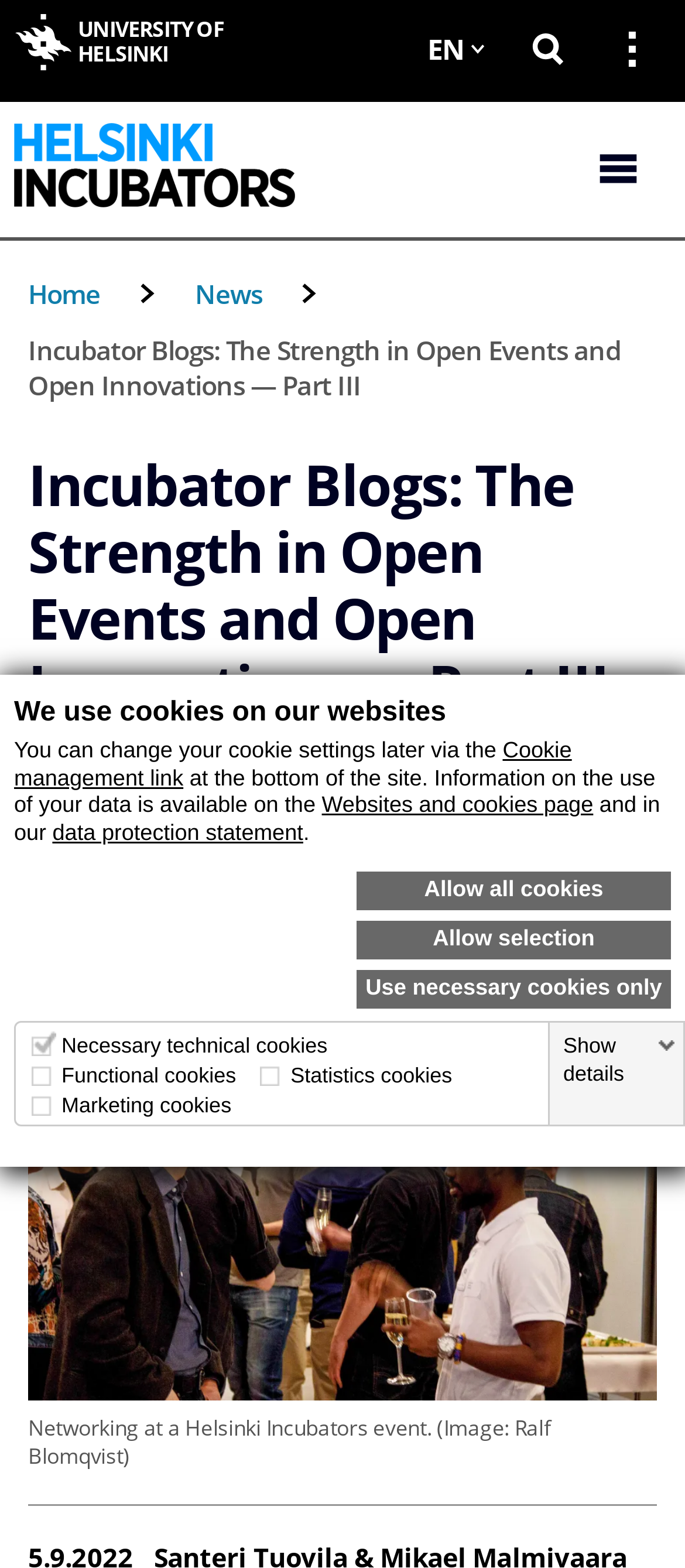Describe all the key features and sections of the webpage thoroughly.

The webpage is about a blog post titled "Incubator Blogs: The Strength in Open Events and Open Innovations — Part III" from the University of Helsinki. At the top, there is a cookie notification dialog with a heading "We use cookies on our websites" and several links and checkboxes to manage cookie settings. Below the dialog, there are several navigation elements, including a link to skip to the main content, a university logo, a language menu, a search form, and a main menu.

On the left side, there is a breadcrumb navigation menu with links to the home page, news, and the current blog post. Next to it, there is a heading with the blog post title, followed by a brief summary of the post. The summary explains that the blog post discusses the role of open events in the innovation ecosystem and the importance of being mindful of its limitations when organizing and facilitating such events.

At the bottom of the page, there is an image with a caption "Networking at a Helsinki Incubators event. (Image: Ralf Blomqvist)". The image is likely related to the blog post content. There are no other images on the page besides the university logo and the Helsinki incubators logo.